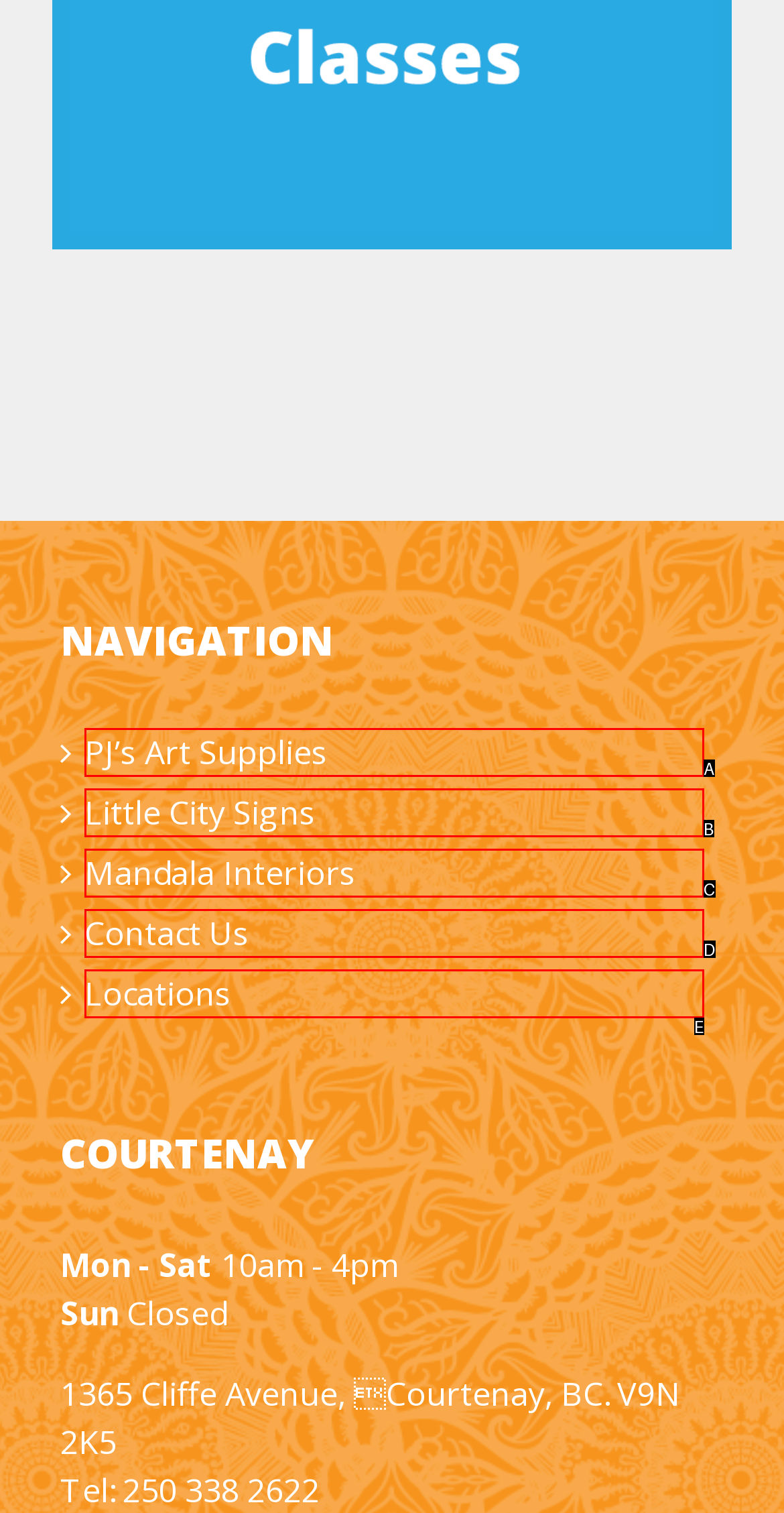Identify the option that corresponds to: Locations
Respond with the corresponding letter from the choices provided.

E